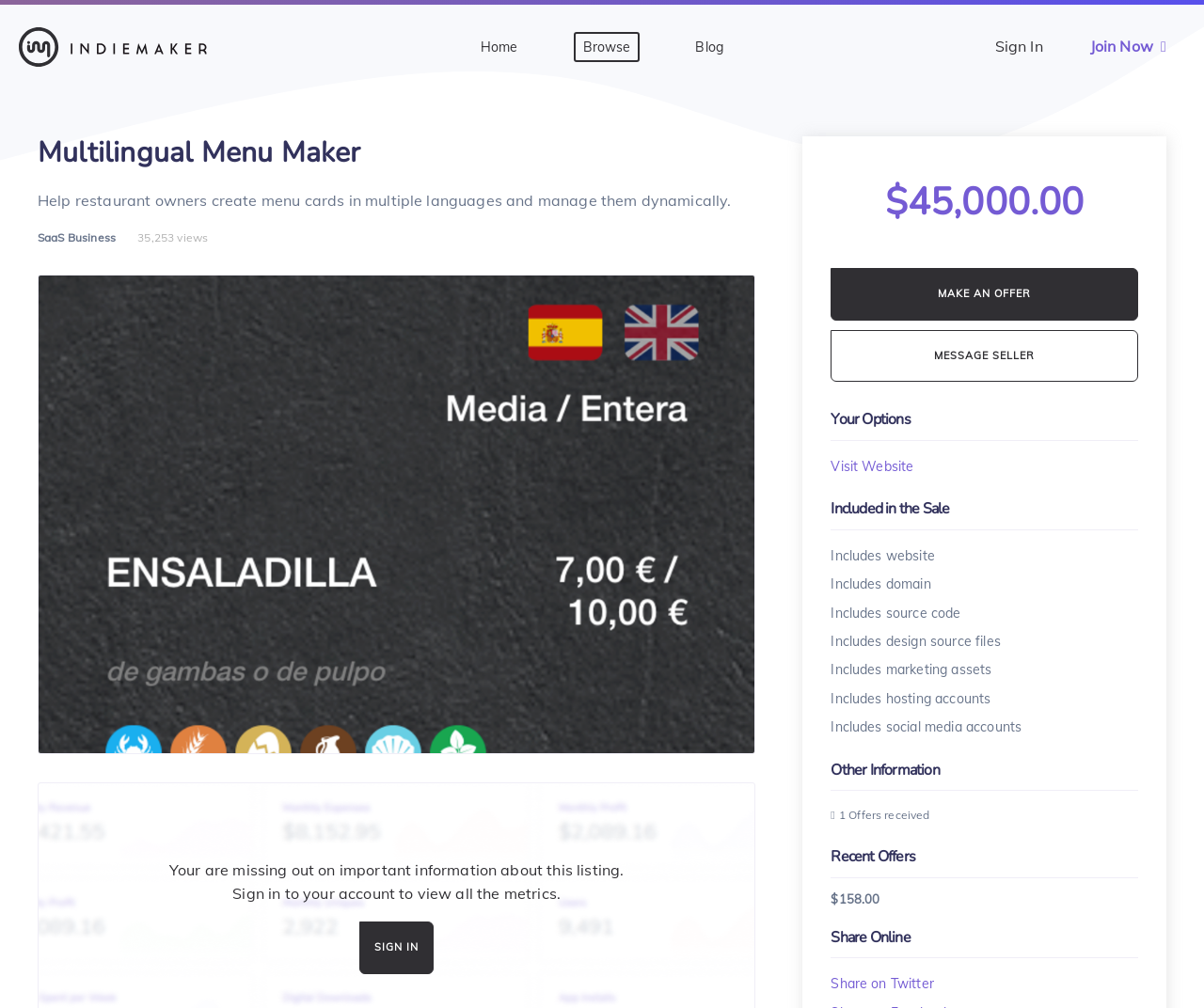Provide the bounding box coordinates for the UI element that is described as: "Sign In".

[0.826, 0.035, 0.866, 0.059]